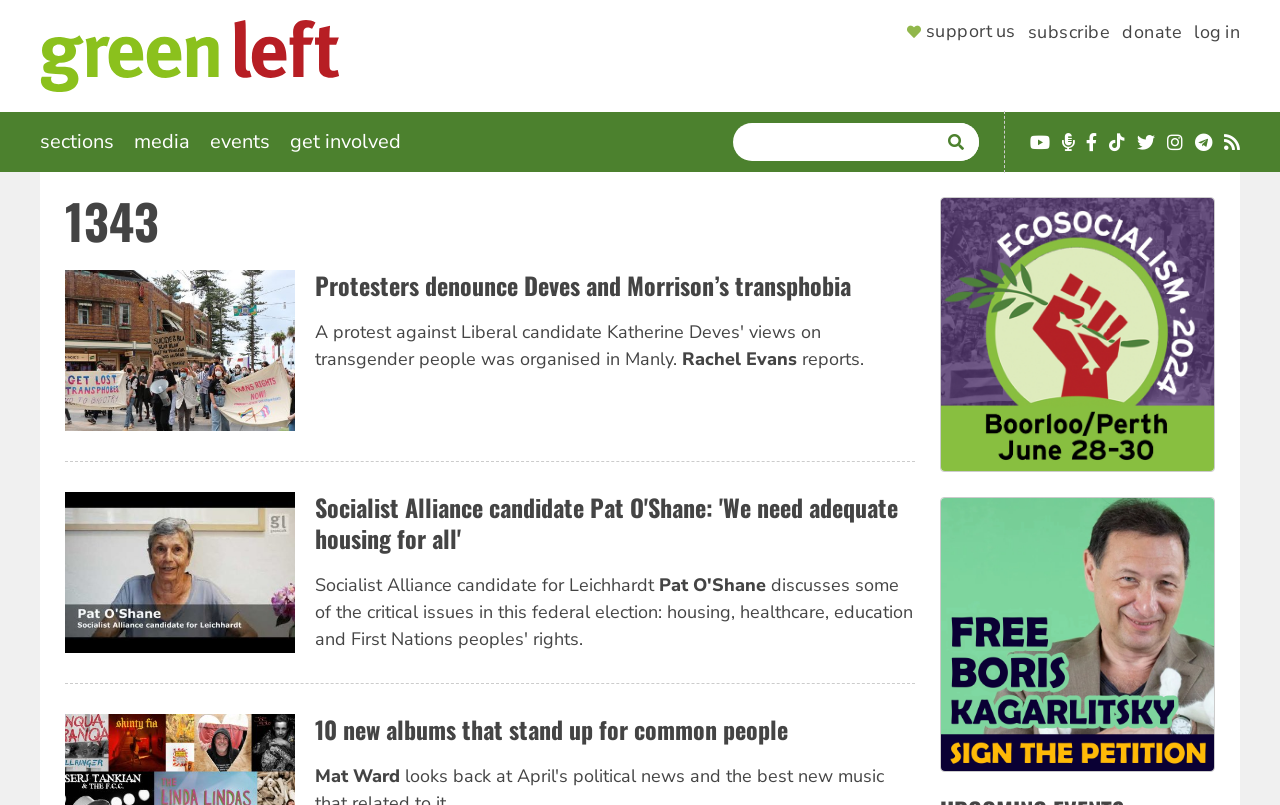Please determine the bounding box coordinates for the element that should be clicked to follow these instructions: "Support us".

[0.709, 0.025, 0.793, 0.061]